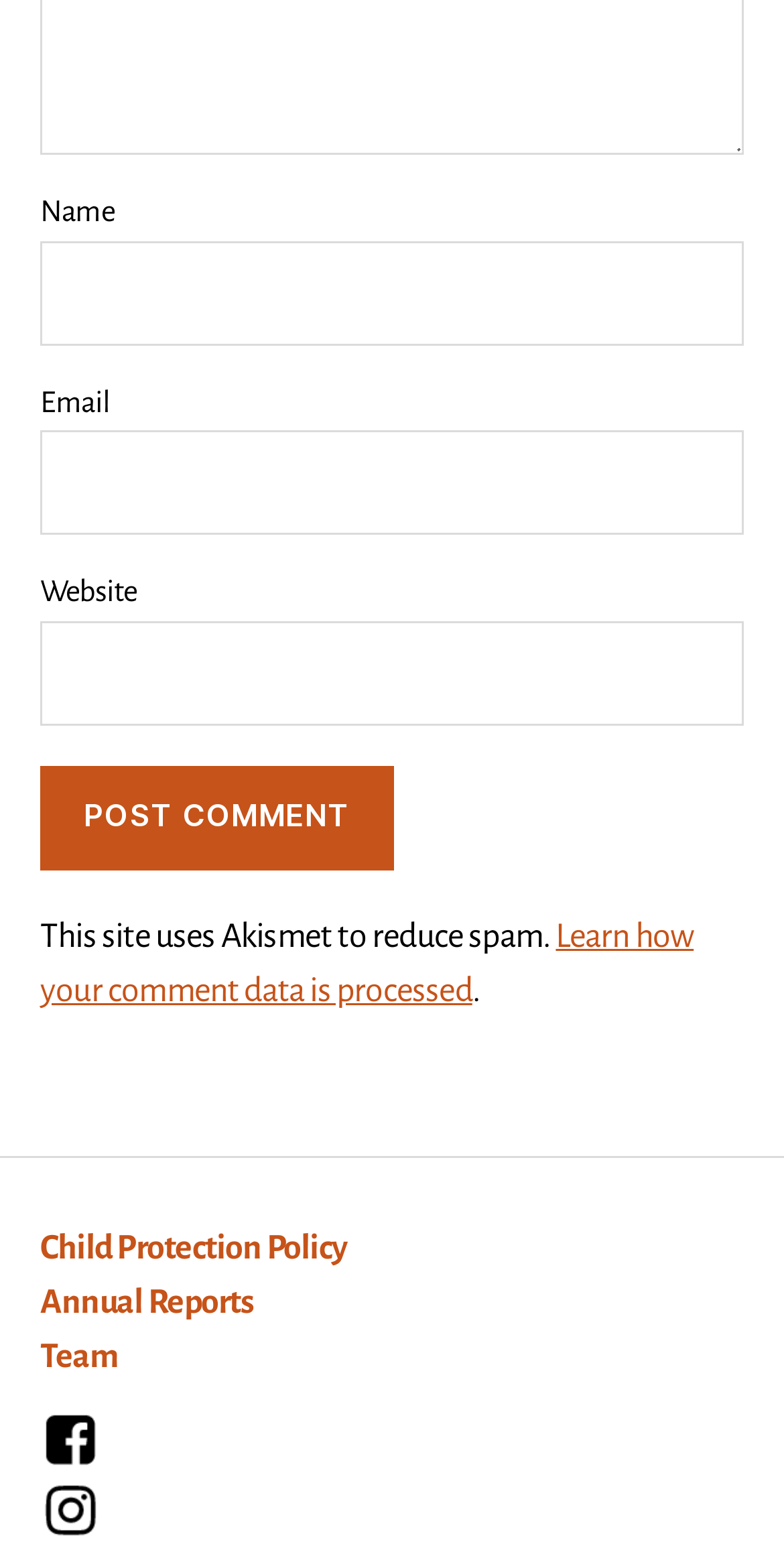Identify the bounding box coordinates for the UI element described as follows: parent_node: Email aria-describedby="email-notes" name="email". Use the format (top-left x, top-left y, bottom-right x, bottom-right y) and ensure all values are floating point numbers between 0 and 1.

[0.051, 0.278, 0.949, 0.345]